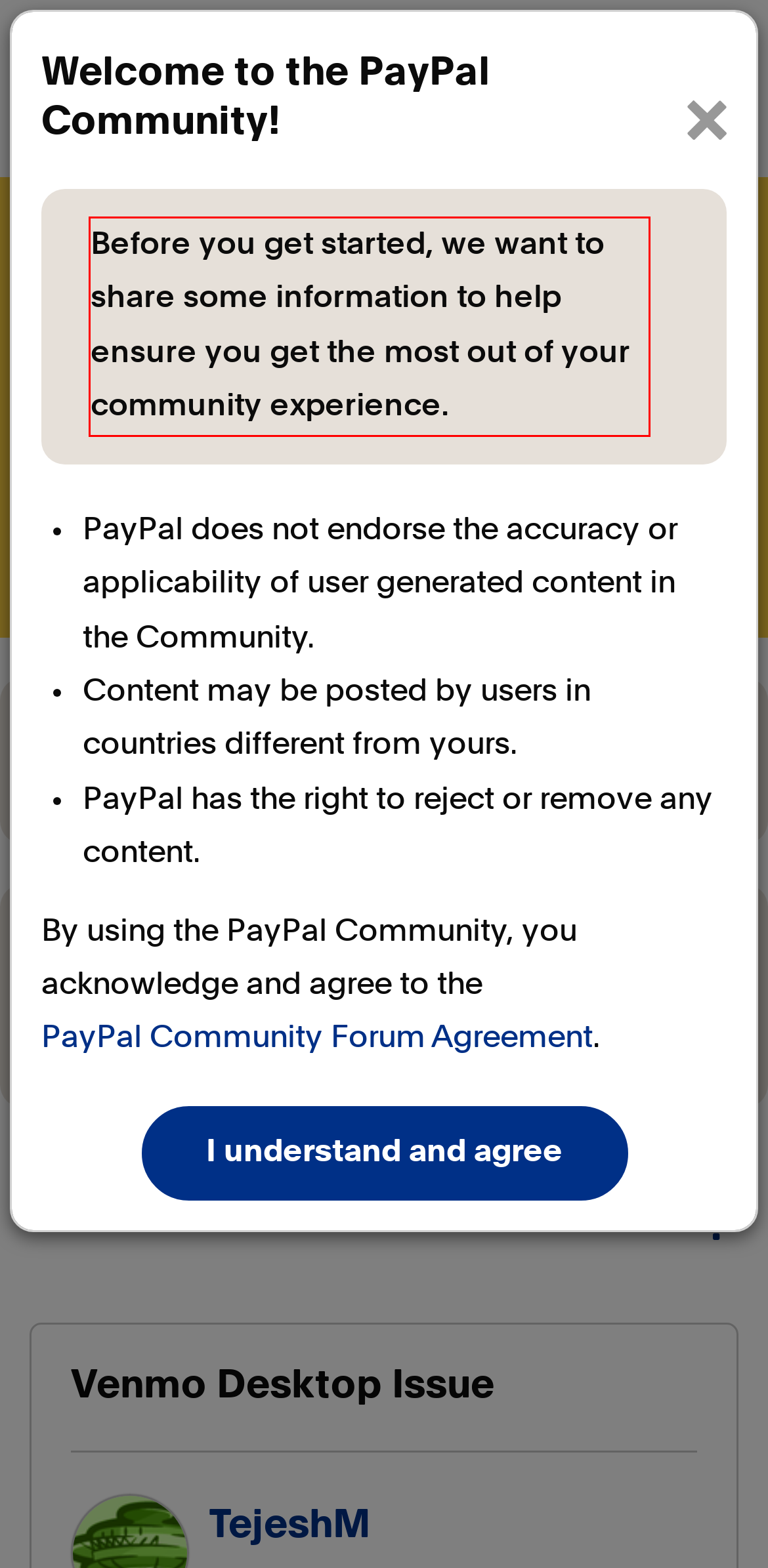In the screenshot of the webpage, find the red bounding box and perform OCR to obtain the text content restricted within this red bounding box.

Before you get started, we want to share some information to help ensure you get the most out of your community experience.